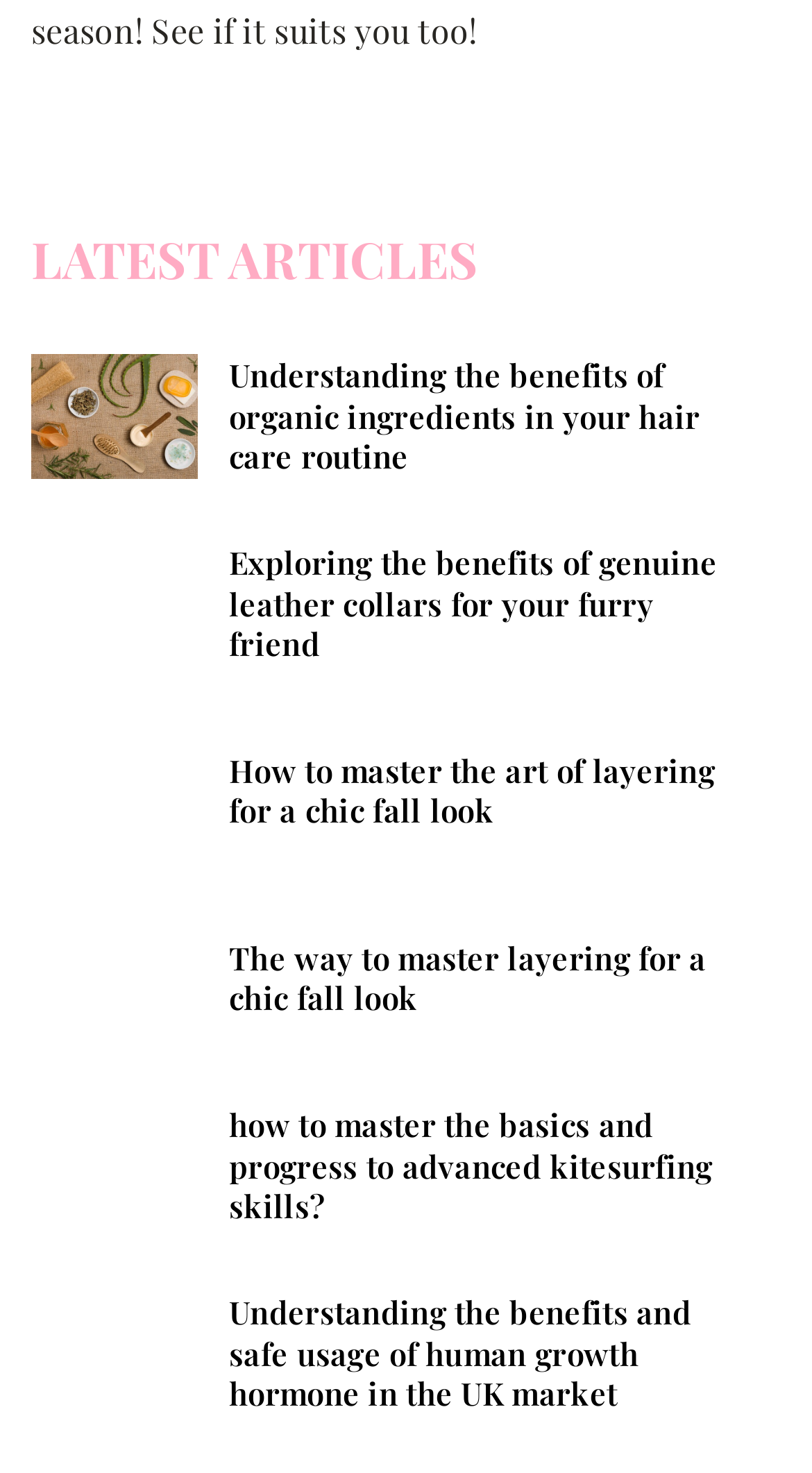What is the topic of the first link?
Please respond to the question with a detailed and informative answer.

The topic of the first link is 'organic ingredients in hair care' because the link element with ID 334 has the text 'Understanding the benefits of organic ingredients in your hair care routine', indicating that the link is related to the use of organic ingredients in hair care.